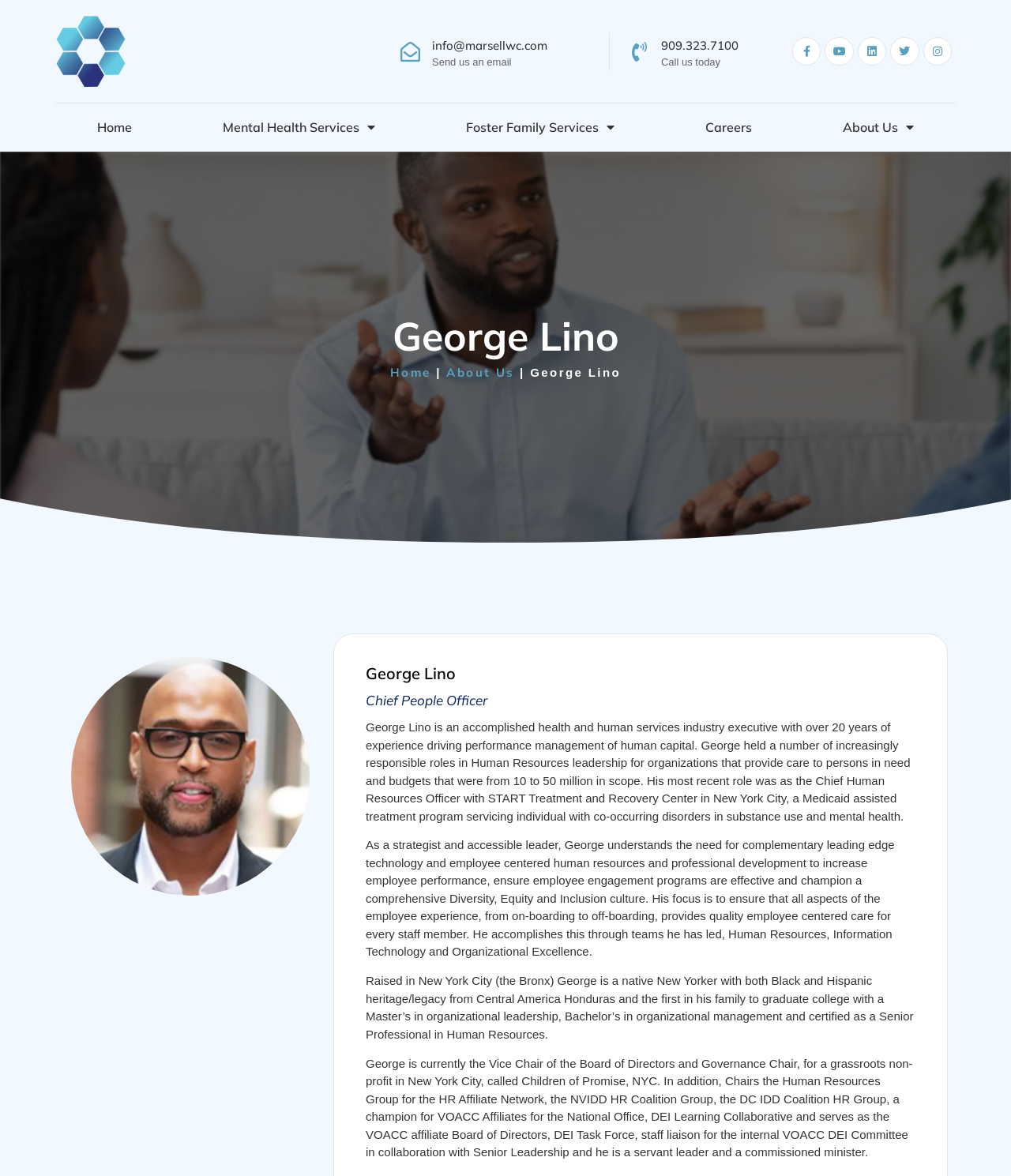Please determine the bounding box coordinates of the area that needs to be clicked to complete this task: 'Visit Facebook page'. The coordinates must be four float numbers between 0 and 1, formatted as [left, top, right, bottom].

[0.784, 0.031, 0.812, 0.056]